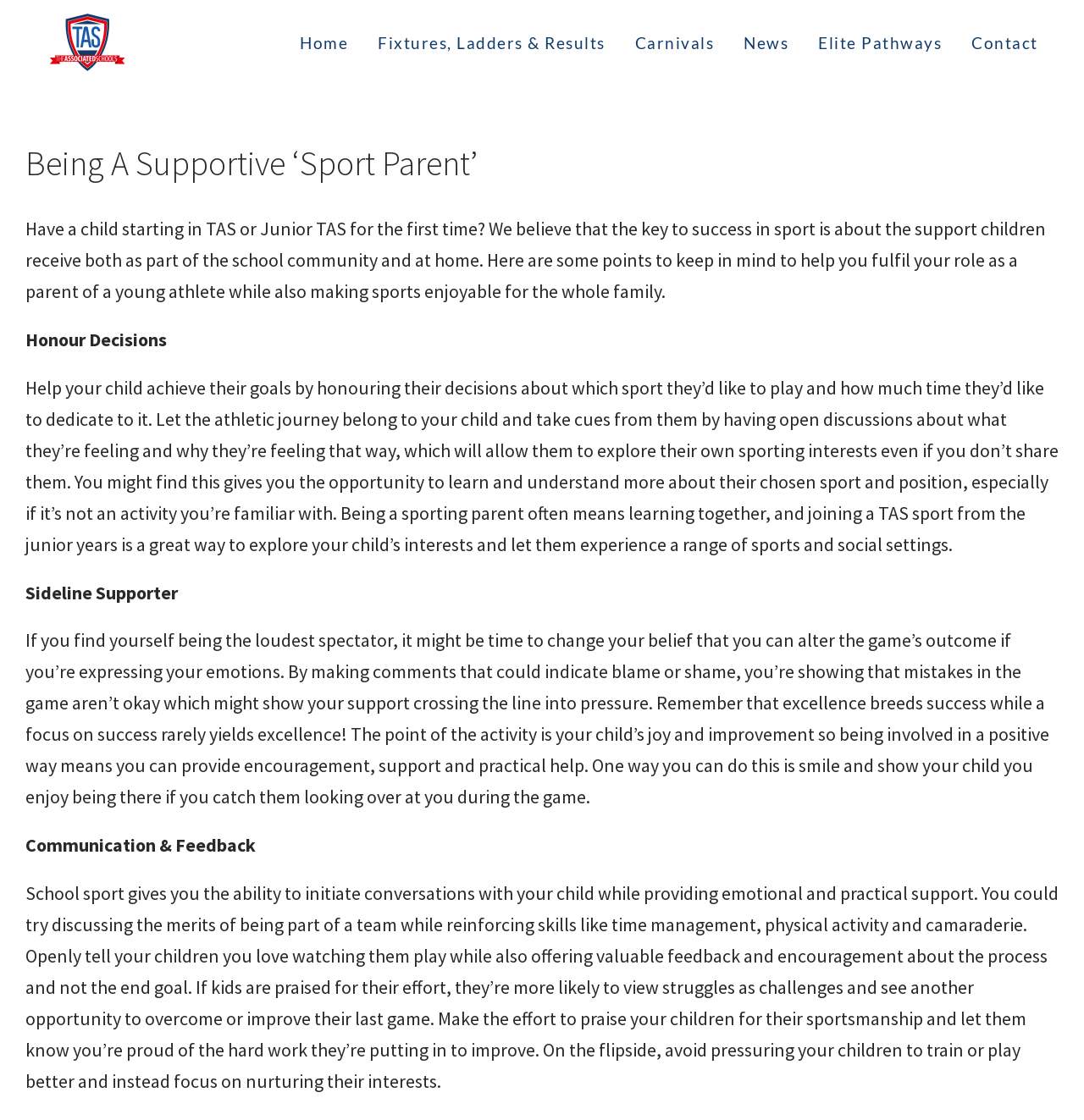Determine the bounding box coordinates of the clickable region to follow the instruction: "Click the 'Send' button".

None